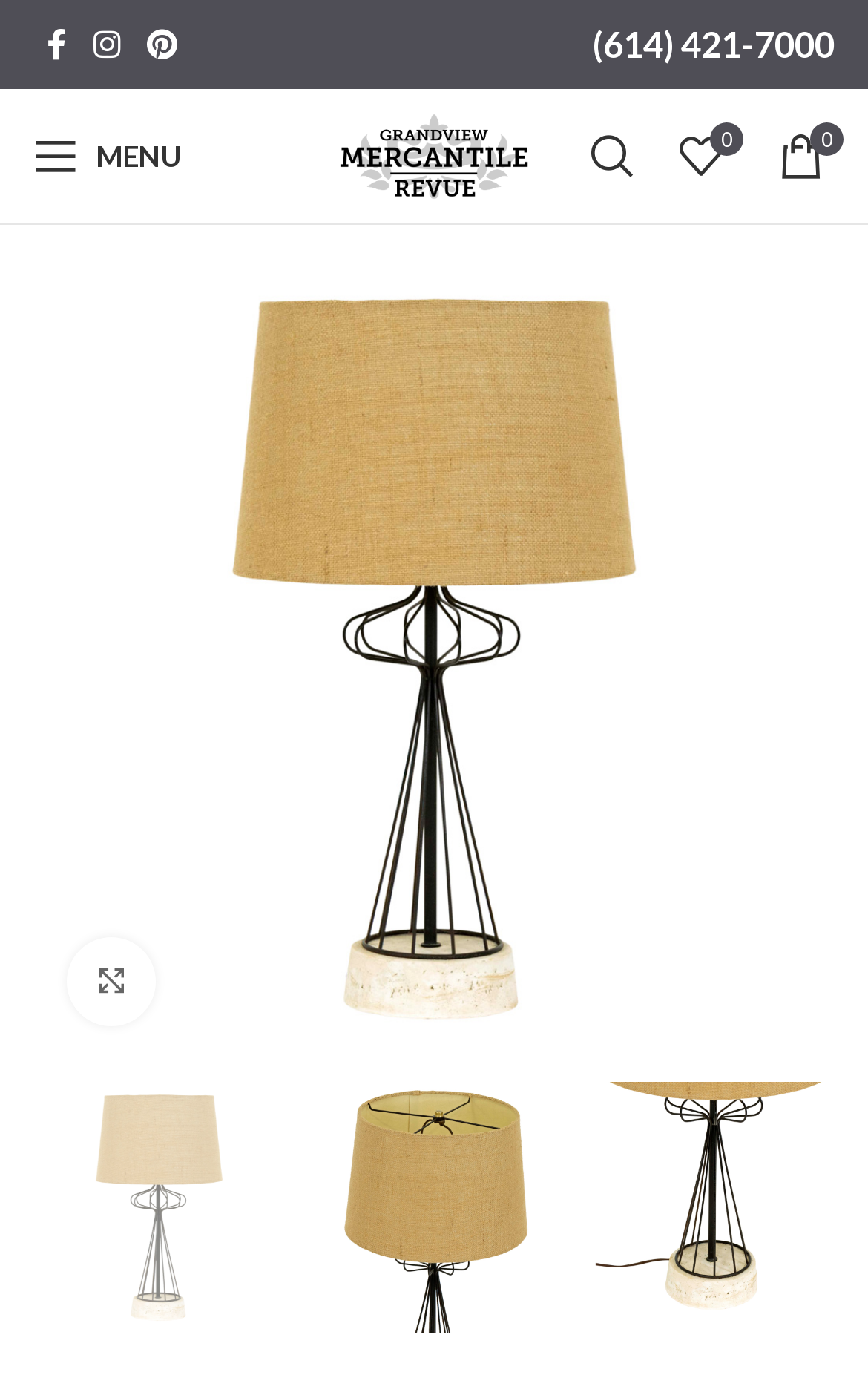Provide a single word or phrase answer to the question: 
What is the logo of Grandview Mercantile?

Grandview Mercantile